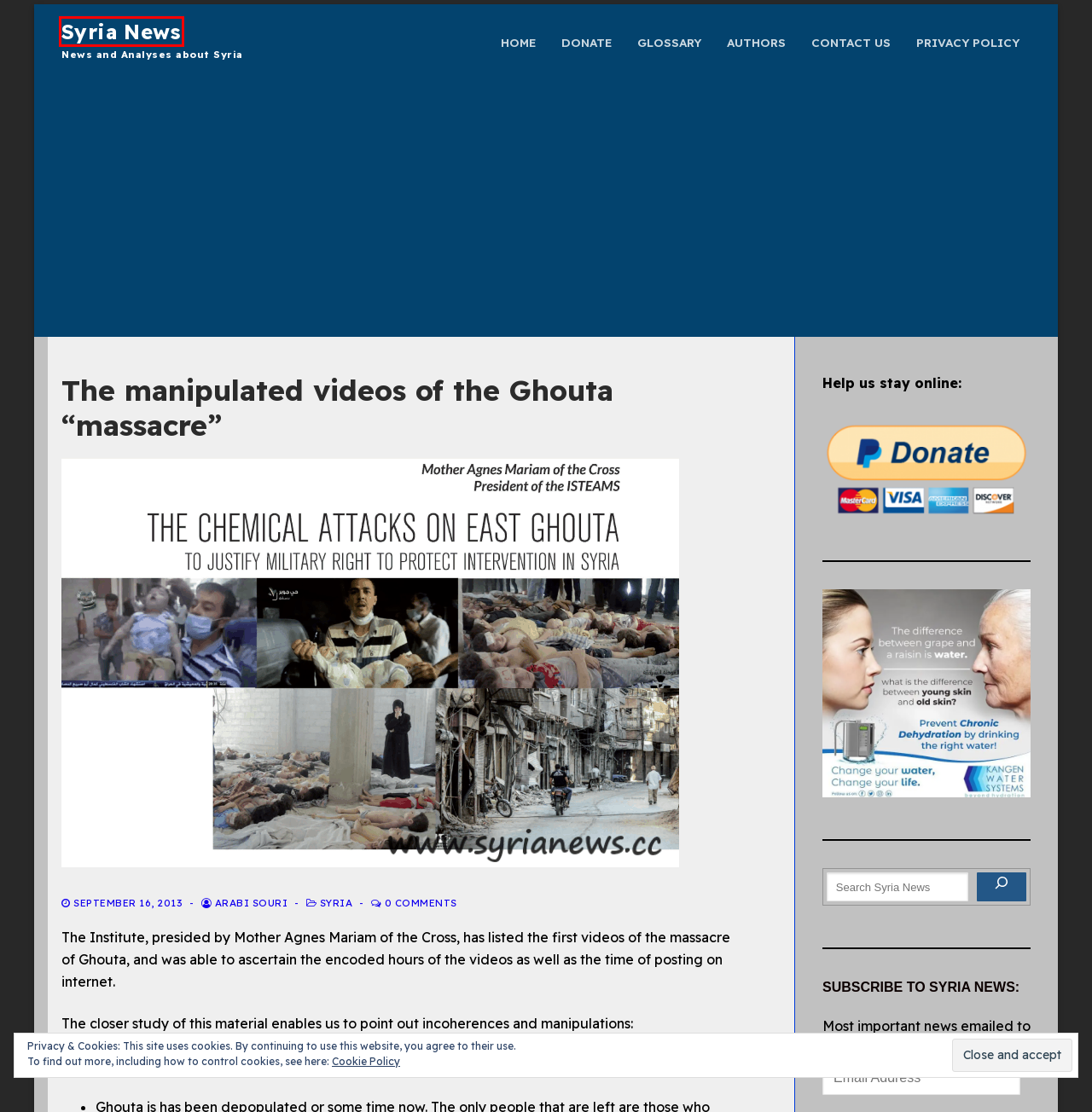A screenshot of a webpage is given with a red bounding box around a UI element. Choose the description that best matches the new webpage shown after clicking the element within the red bounding box. Here are the candidates:
A. videos - Syria News
B. US, France and Britain Iincrease Military Aid for Terrorists in Syria
C. NATO's Israel and Al Qaeda Bomb of Aleppo Murdering Syrians
D. Syria News Editors' Twitter Timeline - Get Inspired - Syria News
E. fakery - Syria News
F. Offer Redirect
G. Syria News
H. Al-Ghouta Terrorists Massacre 40 in Damascus for Mother's Day

G